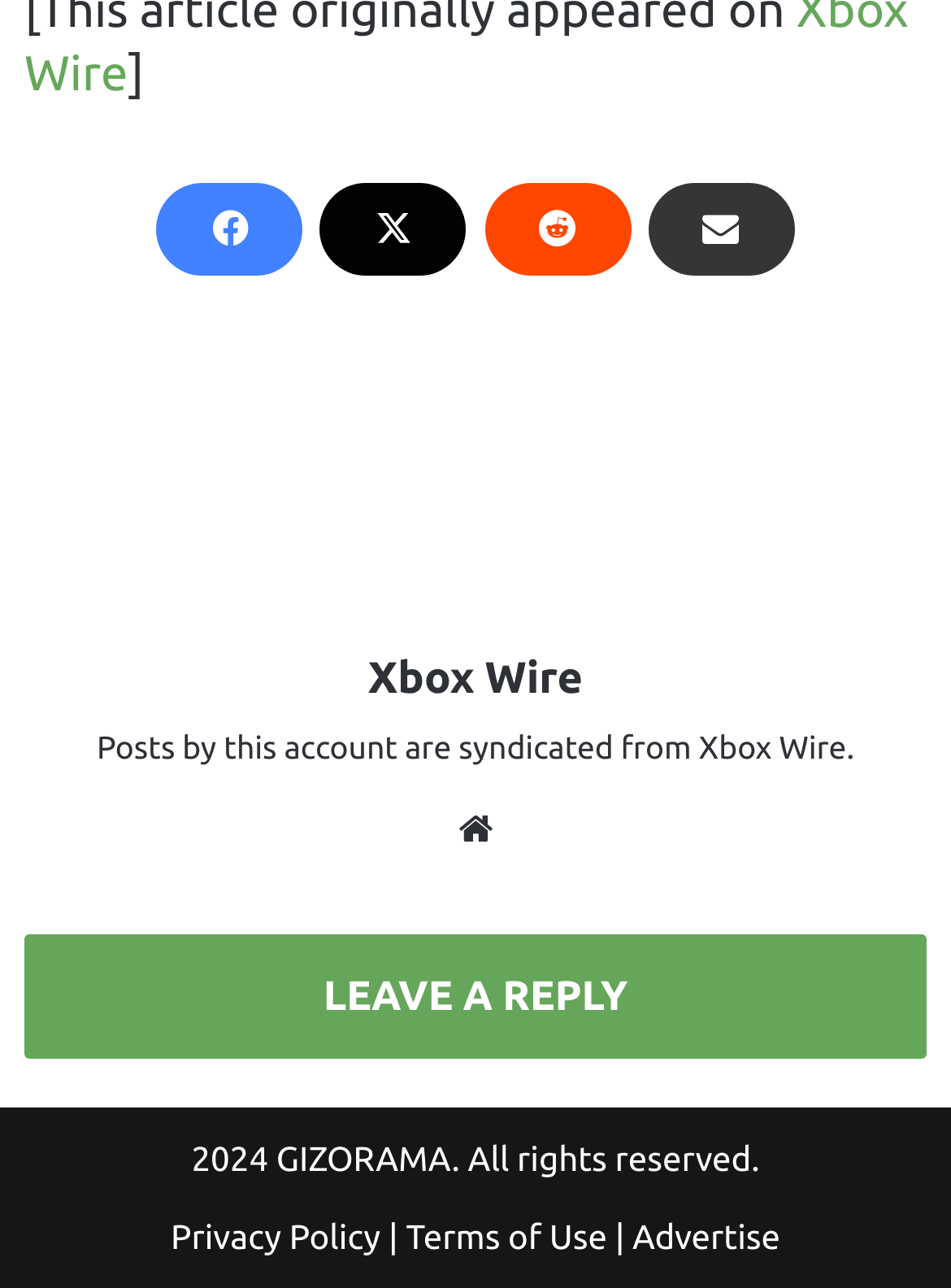Please locate the bounding box coordinates of the region I need to click to follow this instruction: "Visit the website".

[0.469, 0.62, 0.531, 0.666]